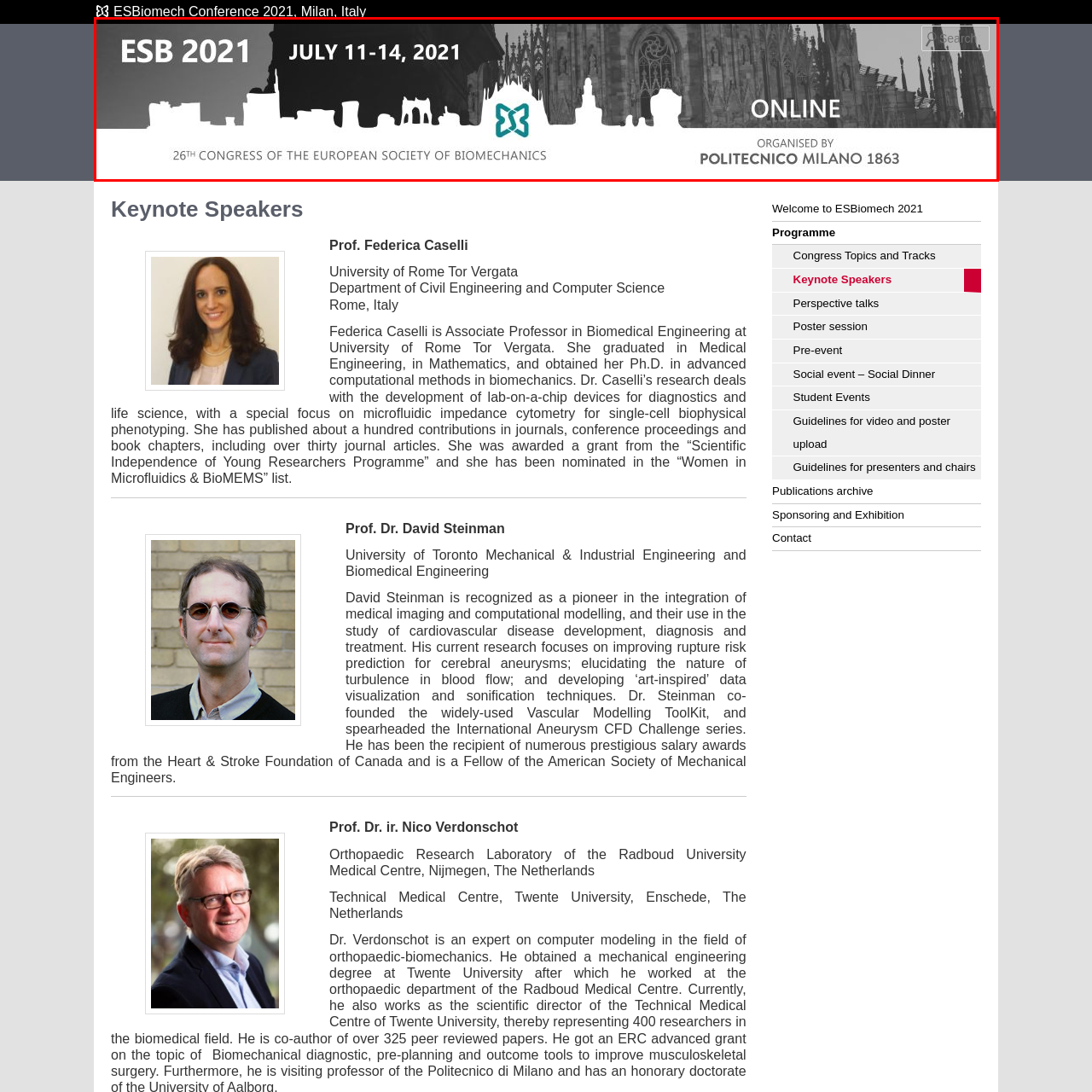Concentrate on the image section marked by the red rectangle and answer the following question comprehensively, using details from the image: Is the congress being held online or offline?

The banner indicates that the congress is being held online, which is noted alongside the event title and dates, highlighting the virtual nature of the event.